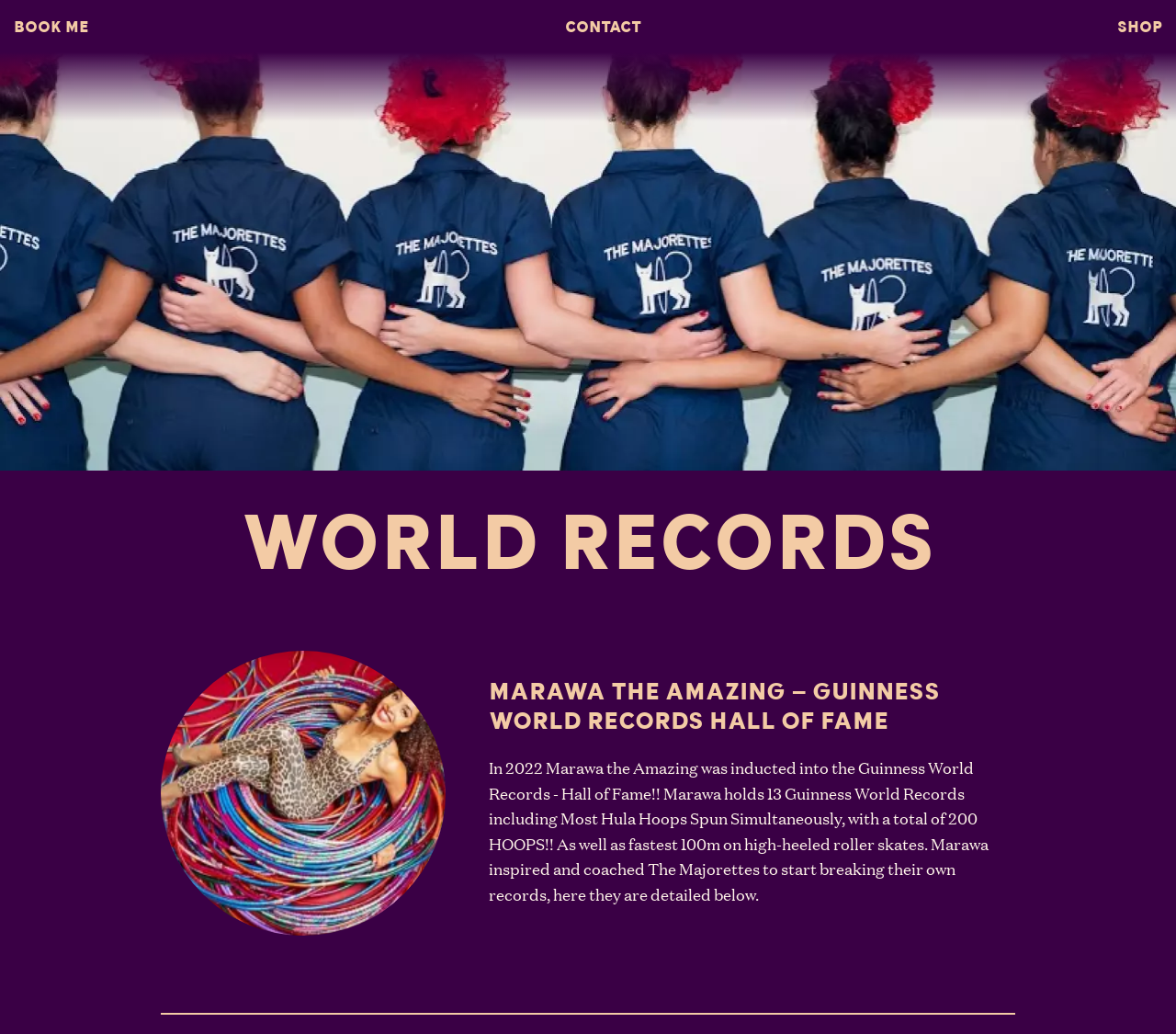What is the record for Most Hula Hoops Spun Simultaneously held by Marawa?
Answer the question with a detailed and thorough explanation.

I found this information by reading the StaticText element that describes Marawa's achievements, which mentions that Marawa holds the record for Most Hula Hoops Spun Simultaneously with a total of 200 HOOPS.